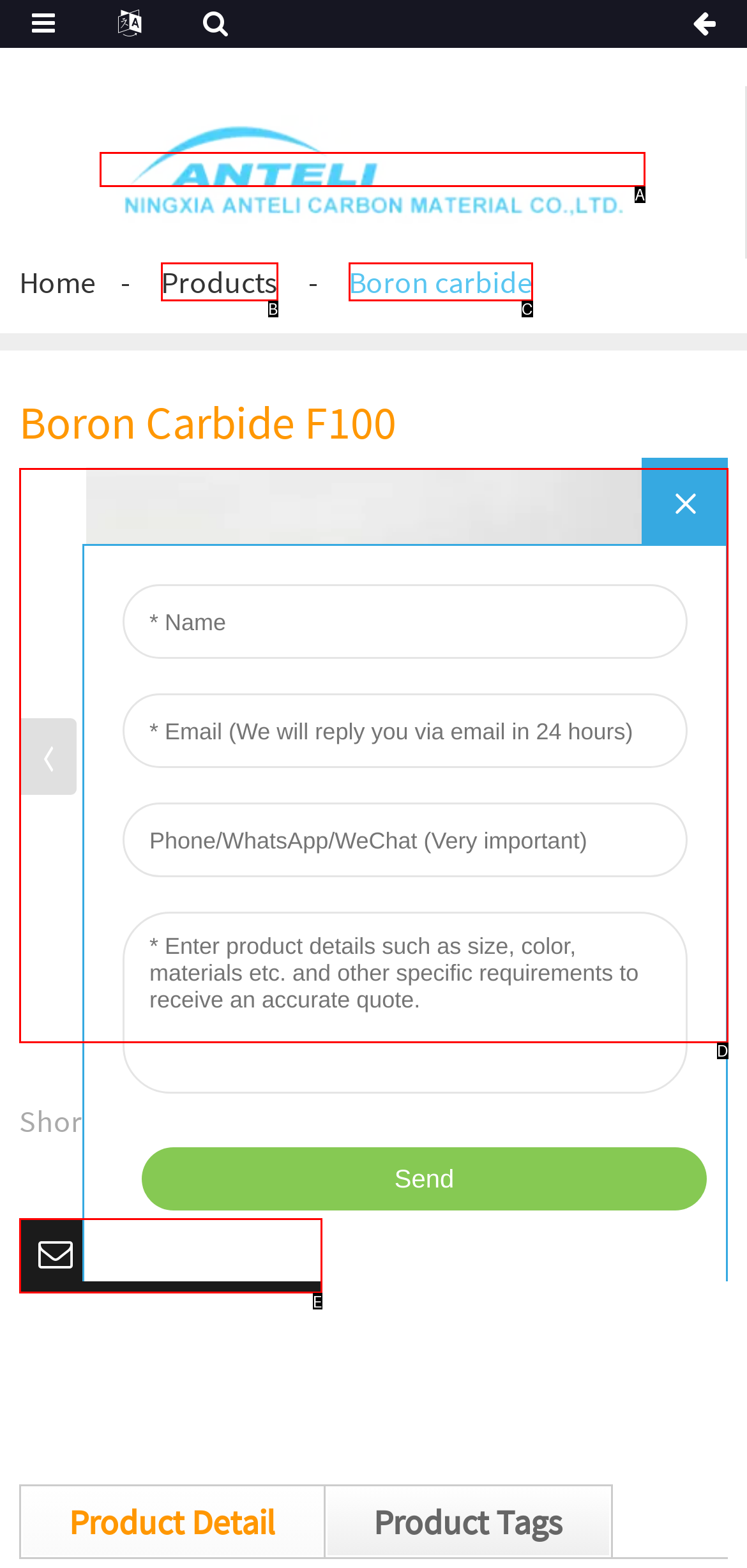Choose the option that best matches the element: Send email to us
Respond with the letter of the correct option.

E